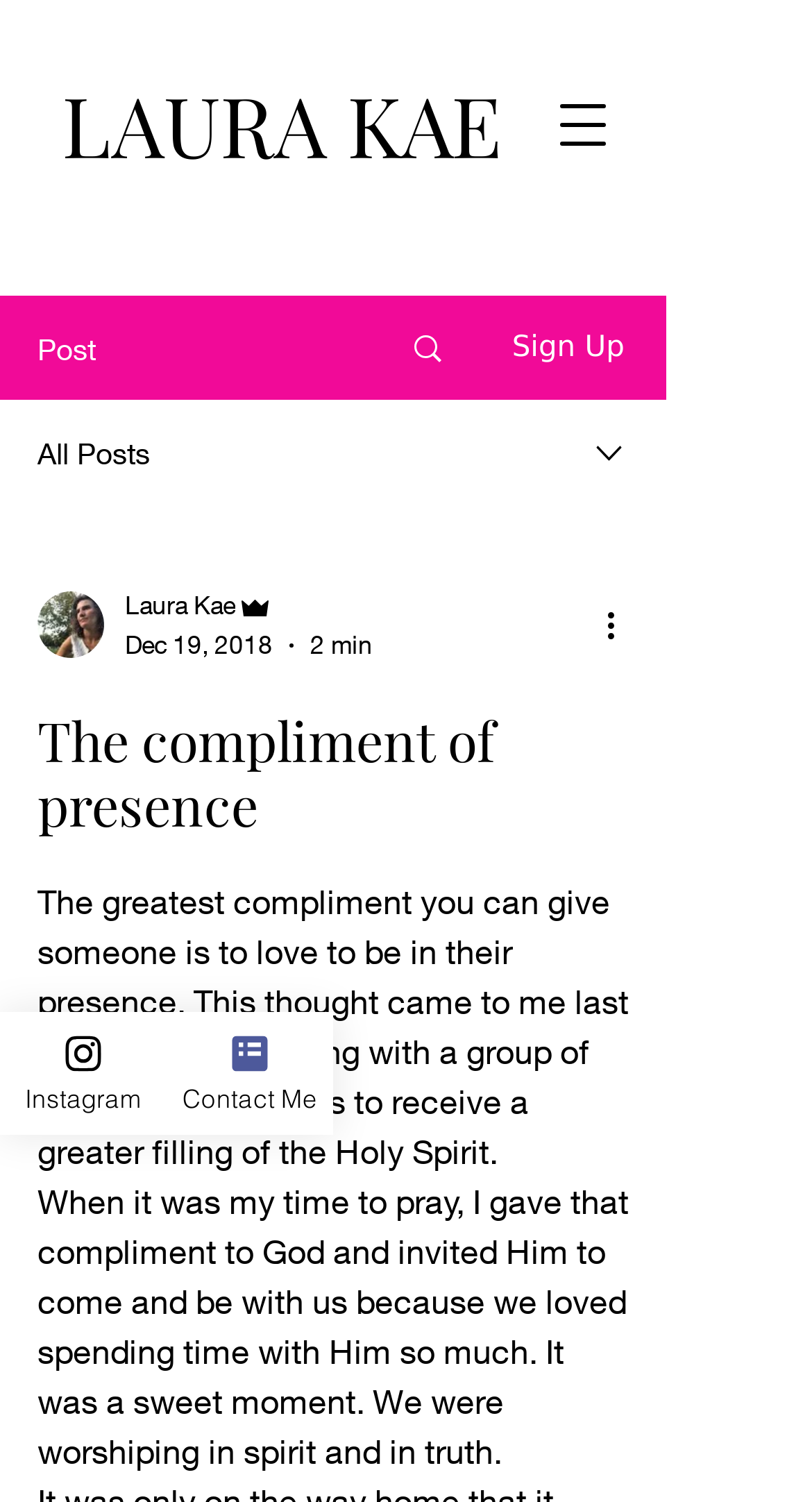What is the author's name?
Using the screenshot, give a one-word or short phrase answer.

Laura Kae